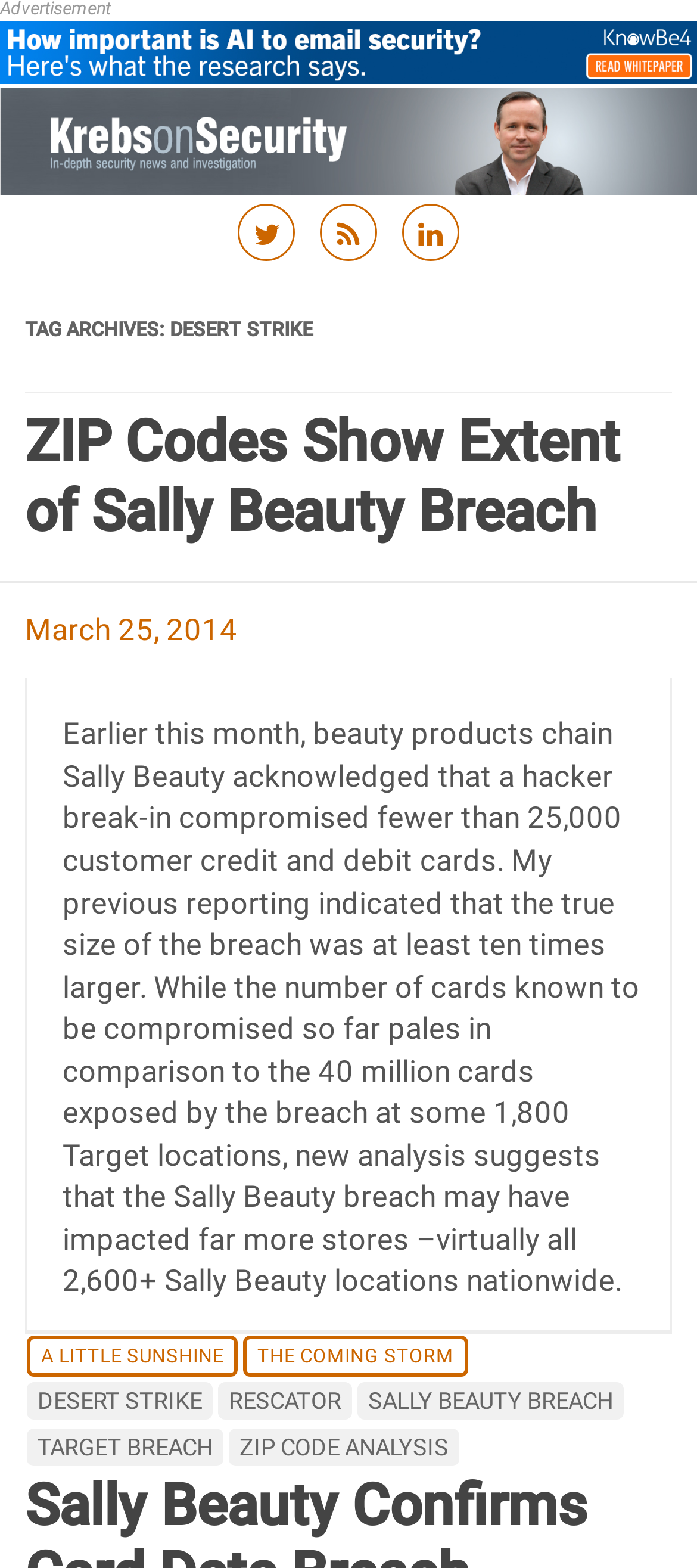Identify the bounding box for the UI element specified in this description: "rescator". The coordinates must be four float numbers between 0 and 1, formatted as [left, top, right, bottom].

[0.313, 0.881, 0.505, 0.905]